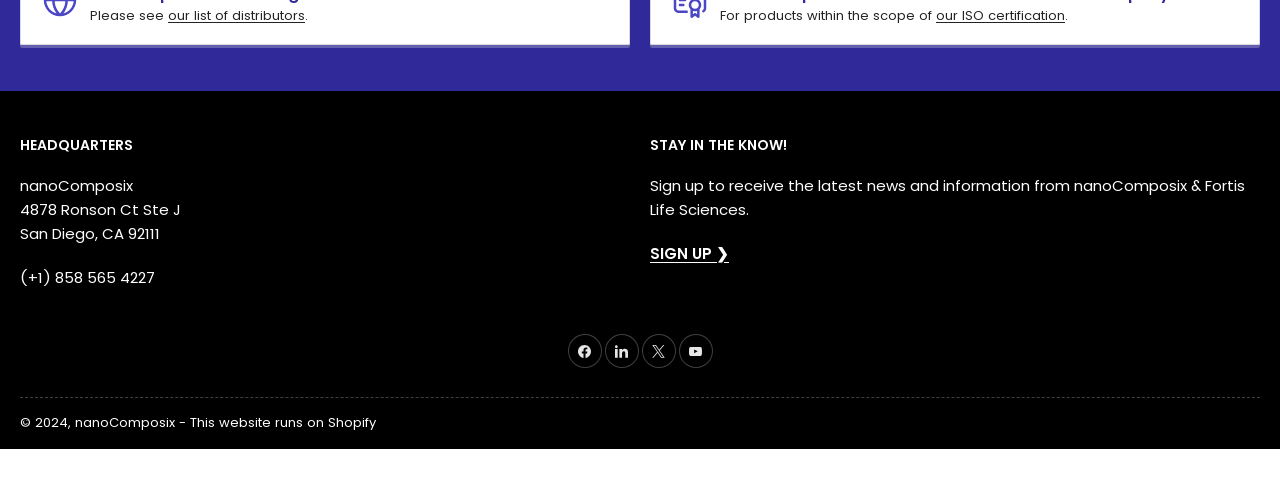Please answer the following question using a single word or phrase: How many social media links are available?

4